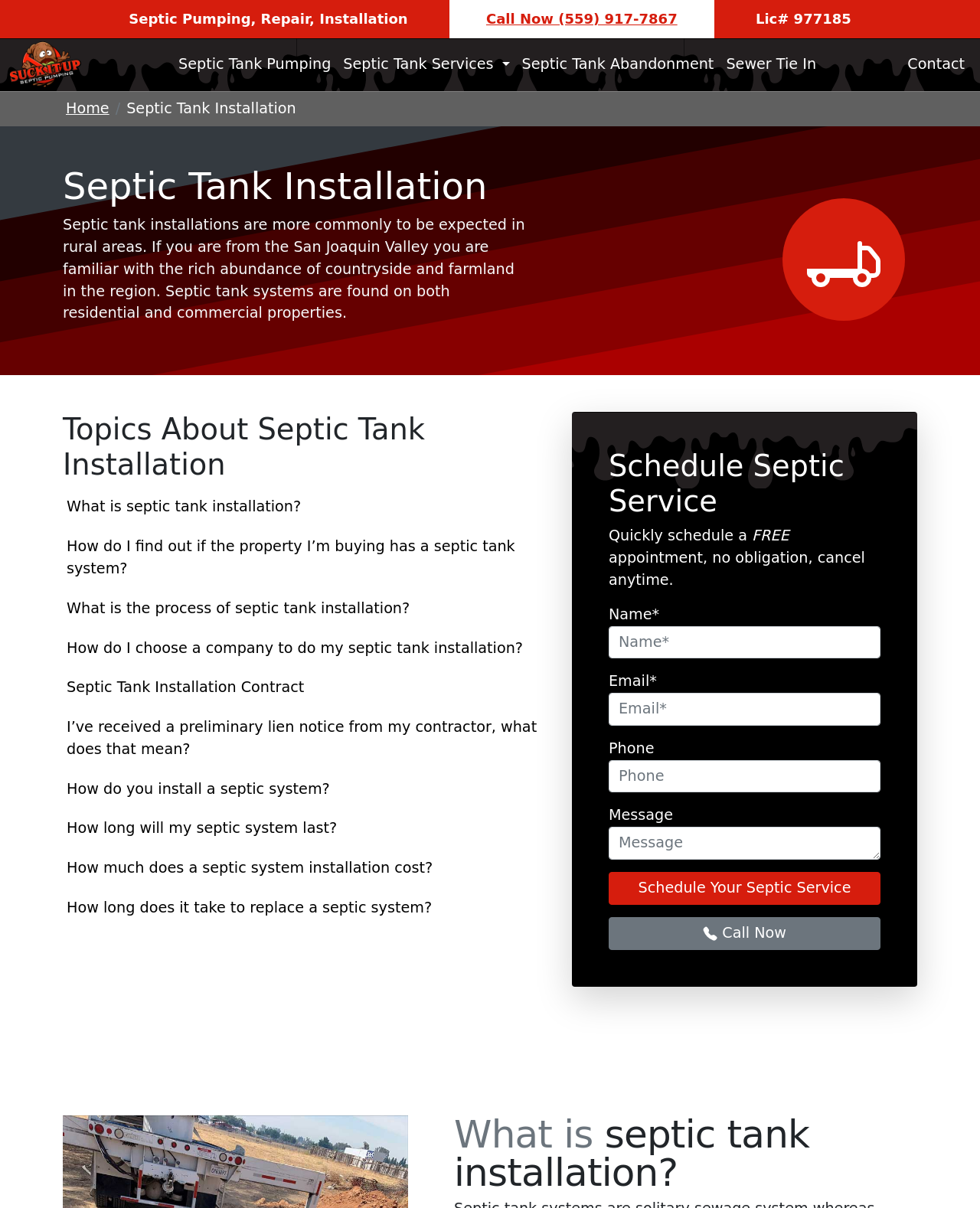Please find and provide the title of the webpage.

Septic Tank Installation